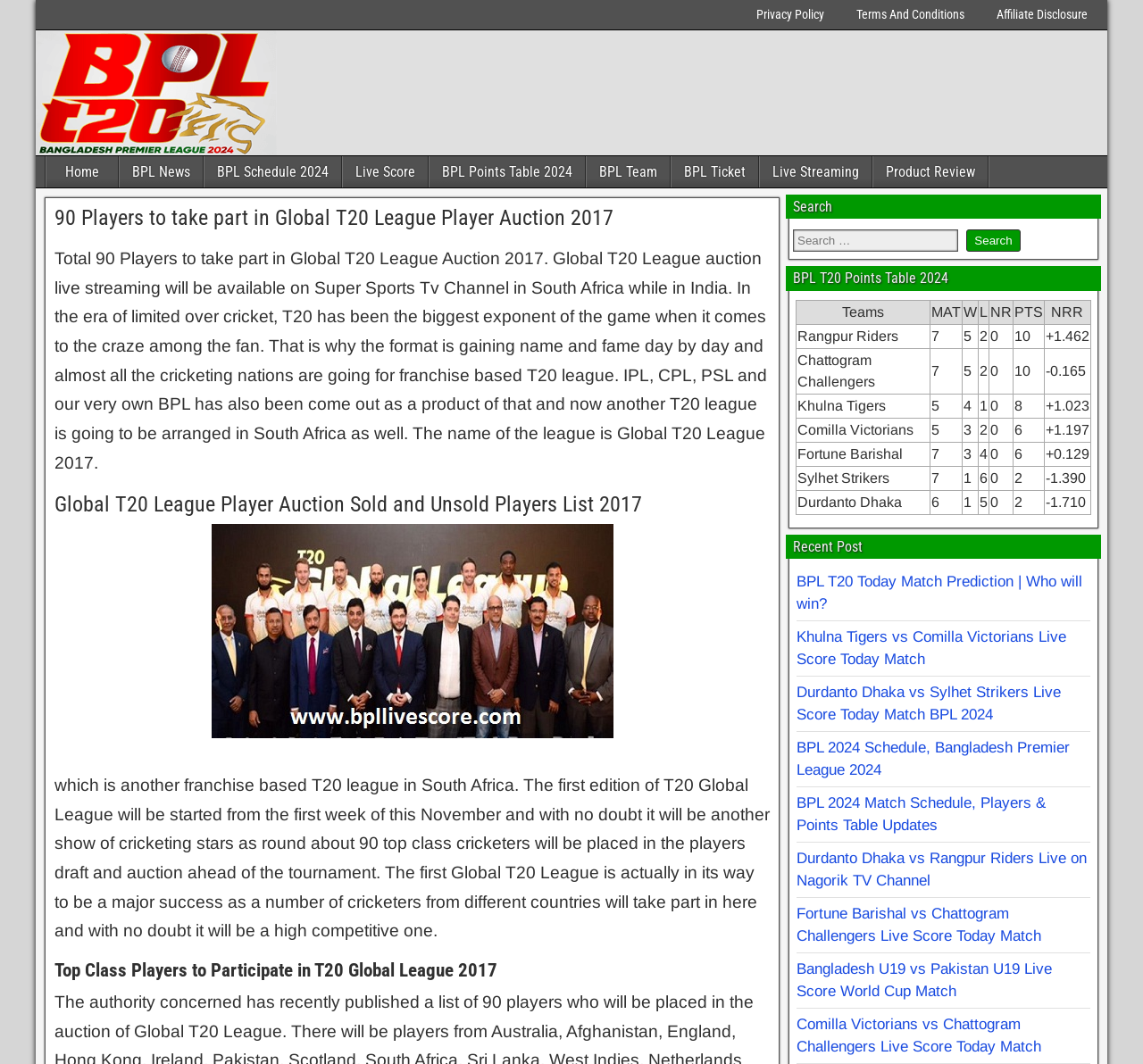Determine the bounding box coordinates of the element that should be clicked to execute the following command: "View the 'BPL Points Table 2024'".

[0.696, 0.282, 0.954, 0.484]